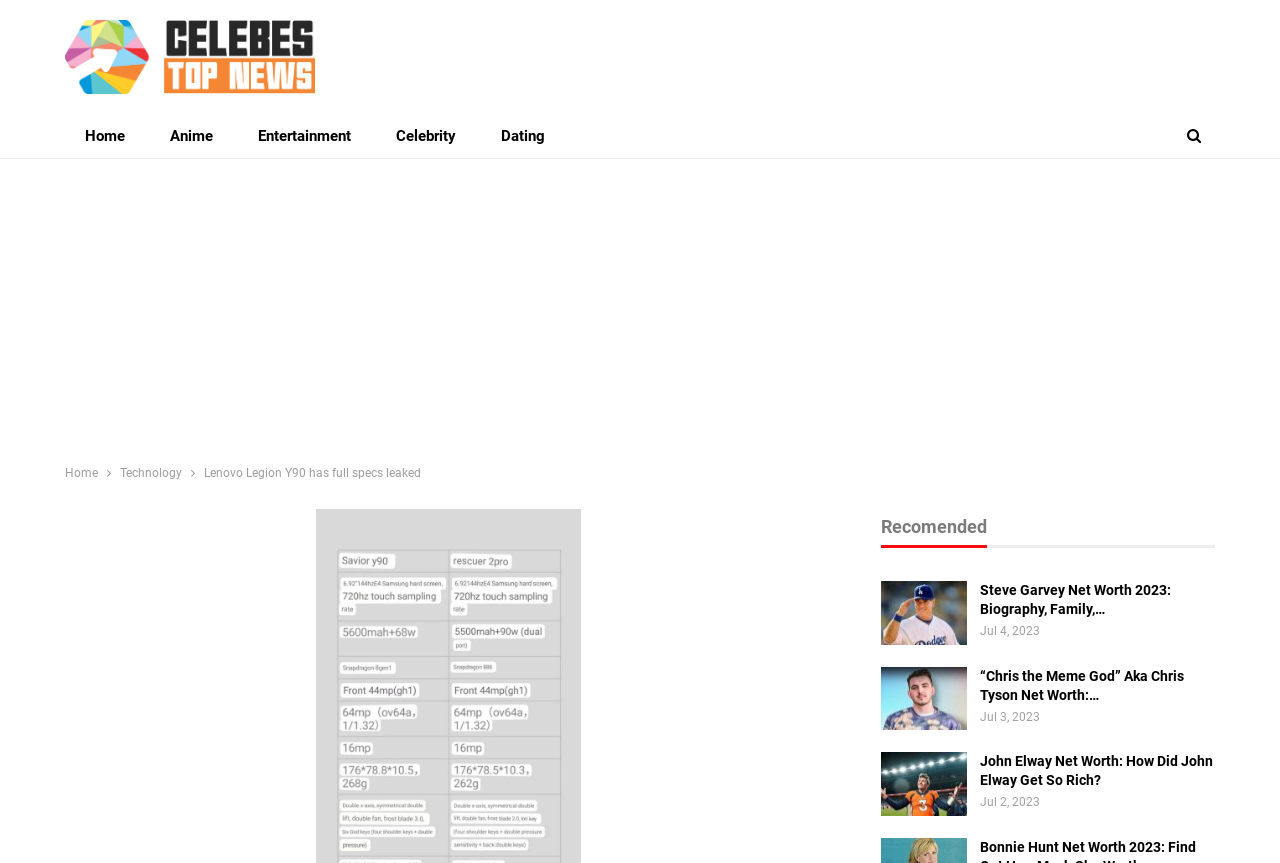Offer a meticulous caption that includes all visible features of the webpage.

The webpage is about Lenovo's new gaming phone, the Legion Y90, with its full specifications leaked. At the top, there is a table with a layout that spans almost the entire width of the page. Below the table, there are several links to different categories, including "Home", "Anime", "Entertainment", "Celebrity", and "Dating", which are aligned horizontally and take up a significant portion of the page width.

On the left side, there is a publisher's logo, an image with a link to the publisher's page. Below the links, there is an advertisement iframe that occupies a large section of the page.

The main content of the page is a news article with the title "Lenovo Legion Y90 has full specs leaked". Below the title, there are several recommended links to other news articles, including "Steve Garvey Net Worth 2023: Biography, Family,…", "“Chris the Meme God” Aka Chris Tyson Net Worth:…", and "John Elway Net Worth: How Did John Elway Get So Rich?". Each recommended link has a corresponding timestamp, indicating when the article was published.

The webpage also has a navigation section with breadcrumbs, which includes links to "Home" and "Technology".